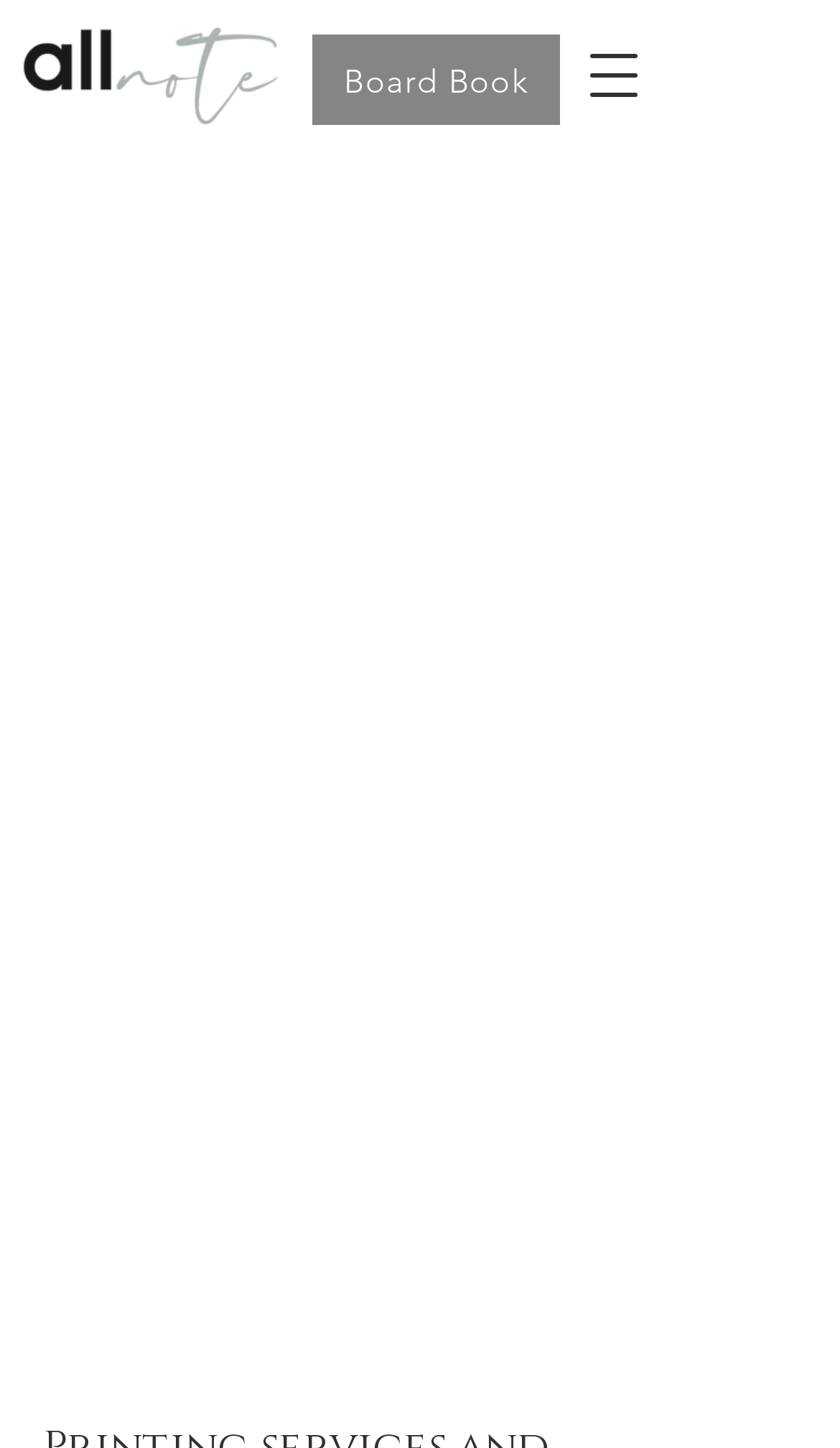What is the navigation option available on the webpage?
Please provide an in-depth and detailed response to the question.

The button element with the description 'Open navigation menu' suggests that there is a navigation menu available on the webpage that can be opened by clicking this button.